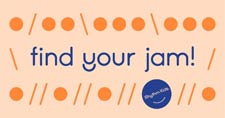Explain the image in a detailed and descriptive way.

The image features a vibrant and playful design with the text "find your jam!" prominently displayed. The phrase is stylized in a bold, fun font, emphasizing a sense of creativity and excitement. Surrounding the text are circular elements and decorative lines, adding a whimsical touch that enhances the overall inviting vibe. This visual is likely intended to resonate with a joyful experience or community event related to music or artistic expression, encouraging individuals to discover their unique rhythm or passion. The color palette combines warm tones with pops of blue, creating an engaging and cheerful atmosphere.